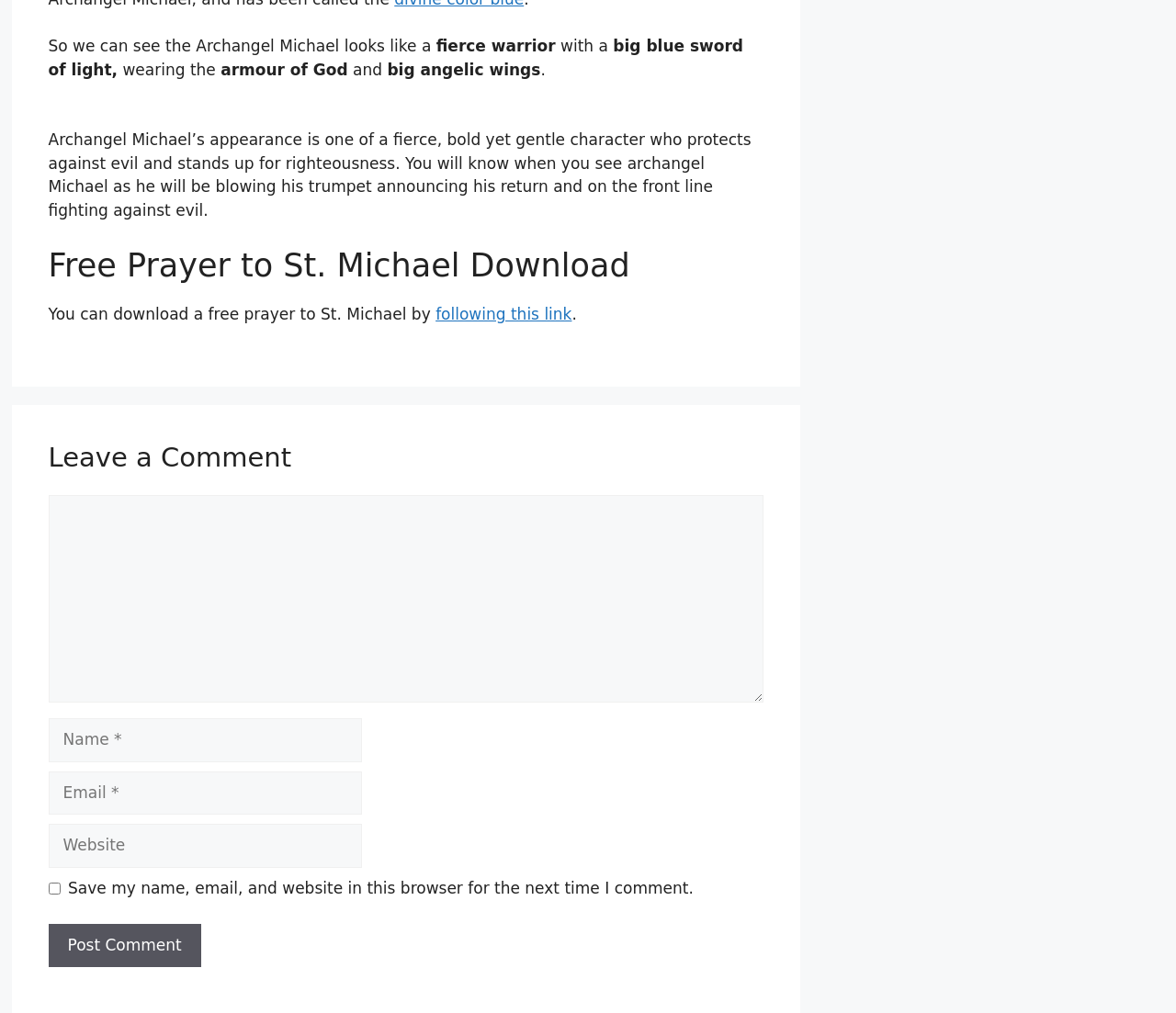What is the action of the button at the bottom of the page?
Using the screenshot, give a one-word or short phrase answer.

Post Comment